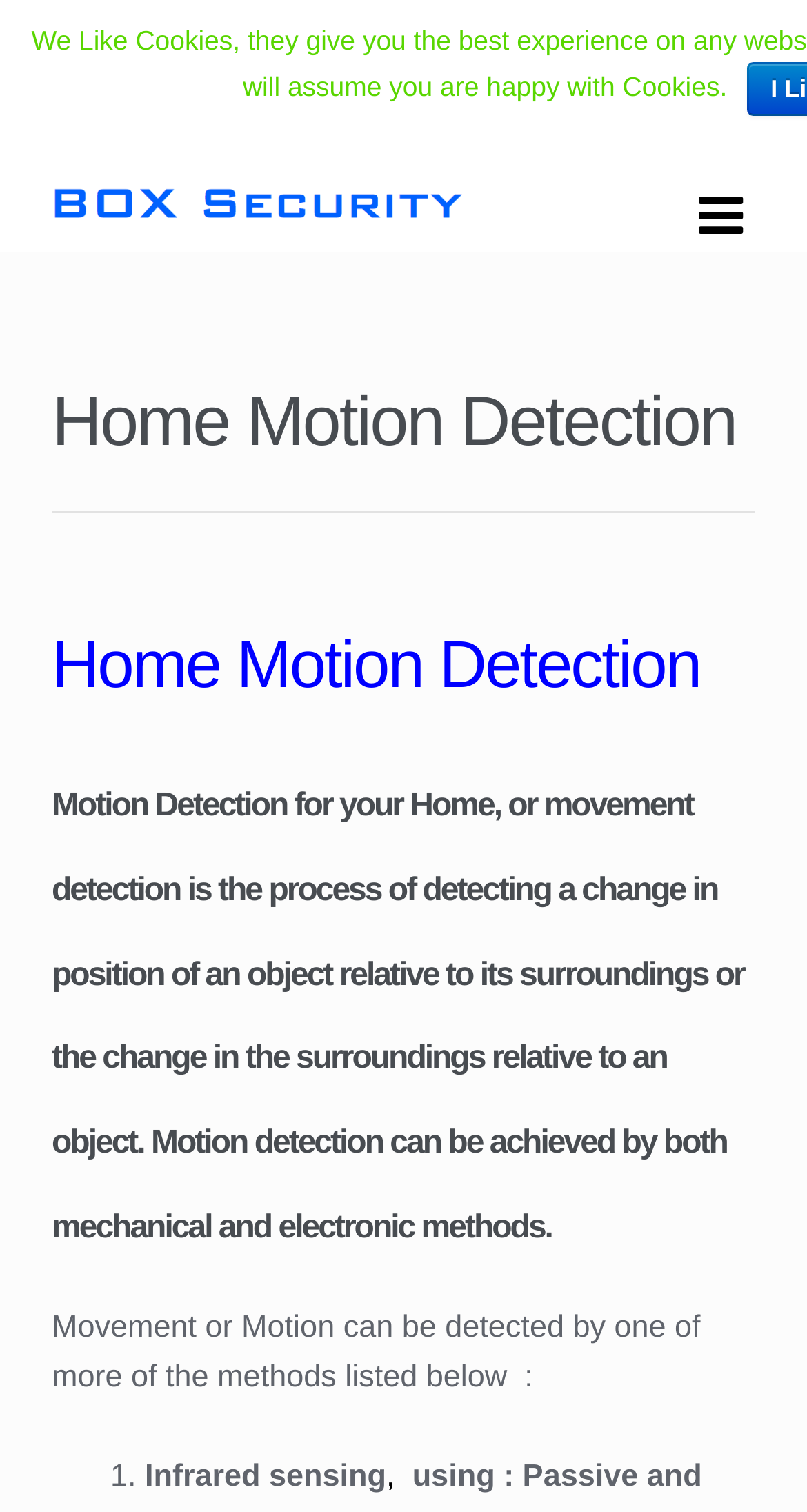Can you pinpoint the bounding box coordinates for the clickable element required for this instruction: "Learn about motion detection"? The coordinates should be four float numbers between 0 and 1, i.e., [left, top, right, bottom].

[0.064, 0.415, 0.868, 0.464]